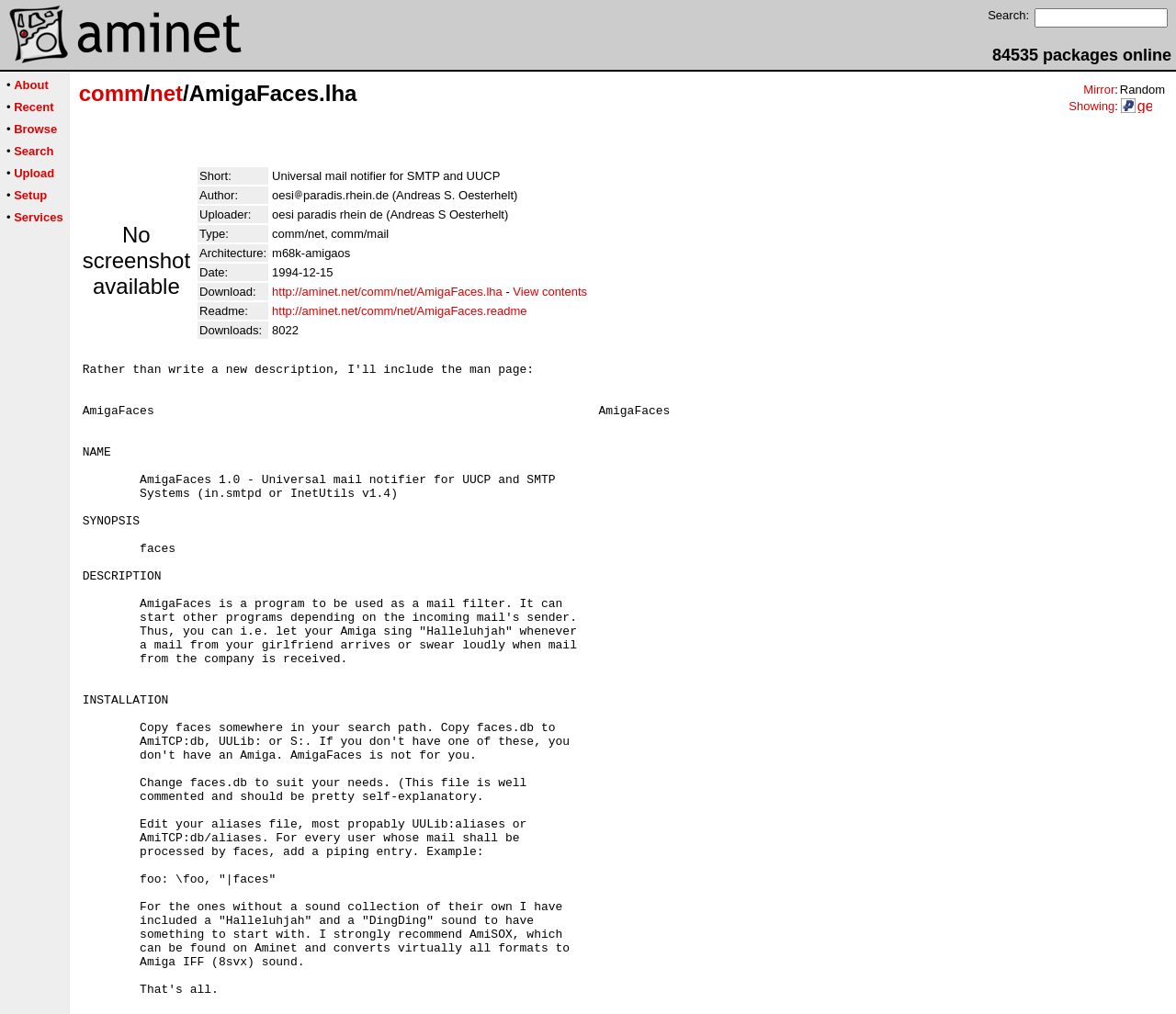Identify the bounding box coordinates necessary to click and complete the given instruction: "Browse packages".

[0.012, 0.12, 0.049, 0.134]